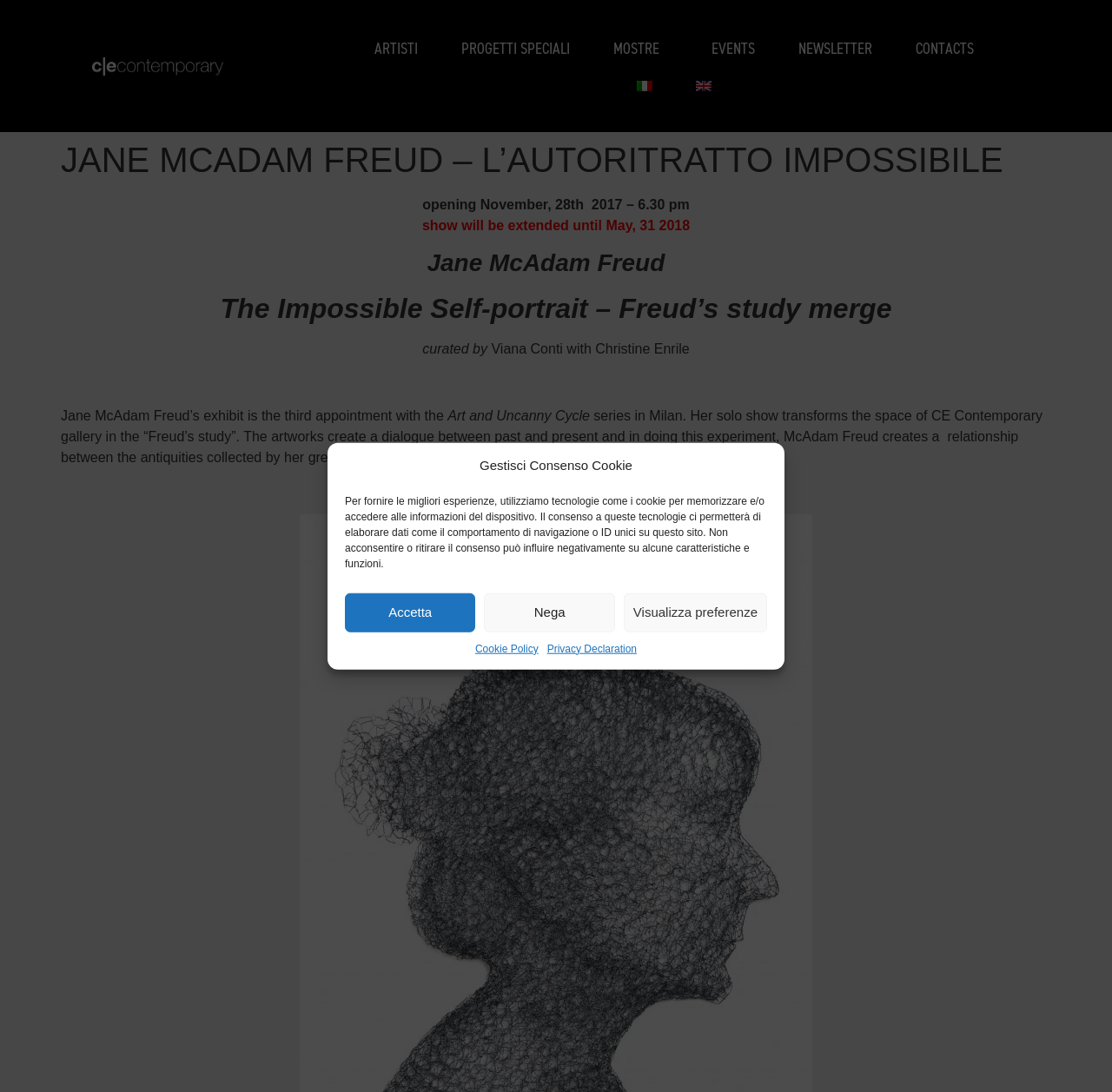Please provide the main heading of the webpage content.

JANE MCADAM FREUD – L’AUTORITRATTO IMPOSSIBILE